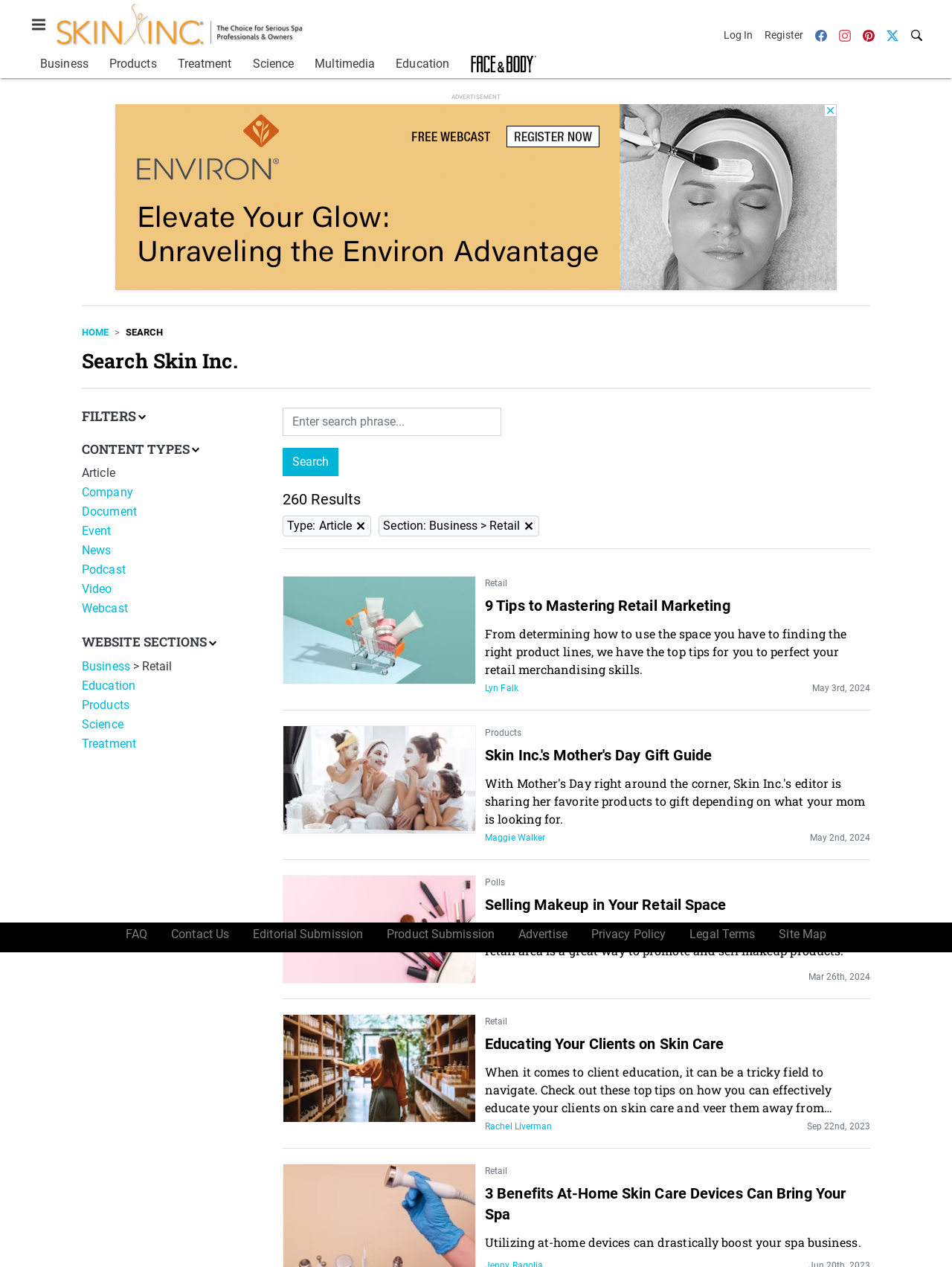Answer in one word or a short phrase: 
What is the section of the first search result?

Business > Retail